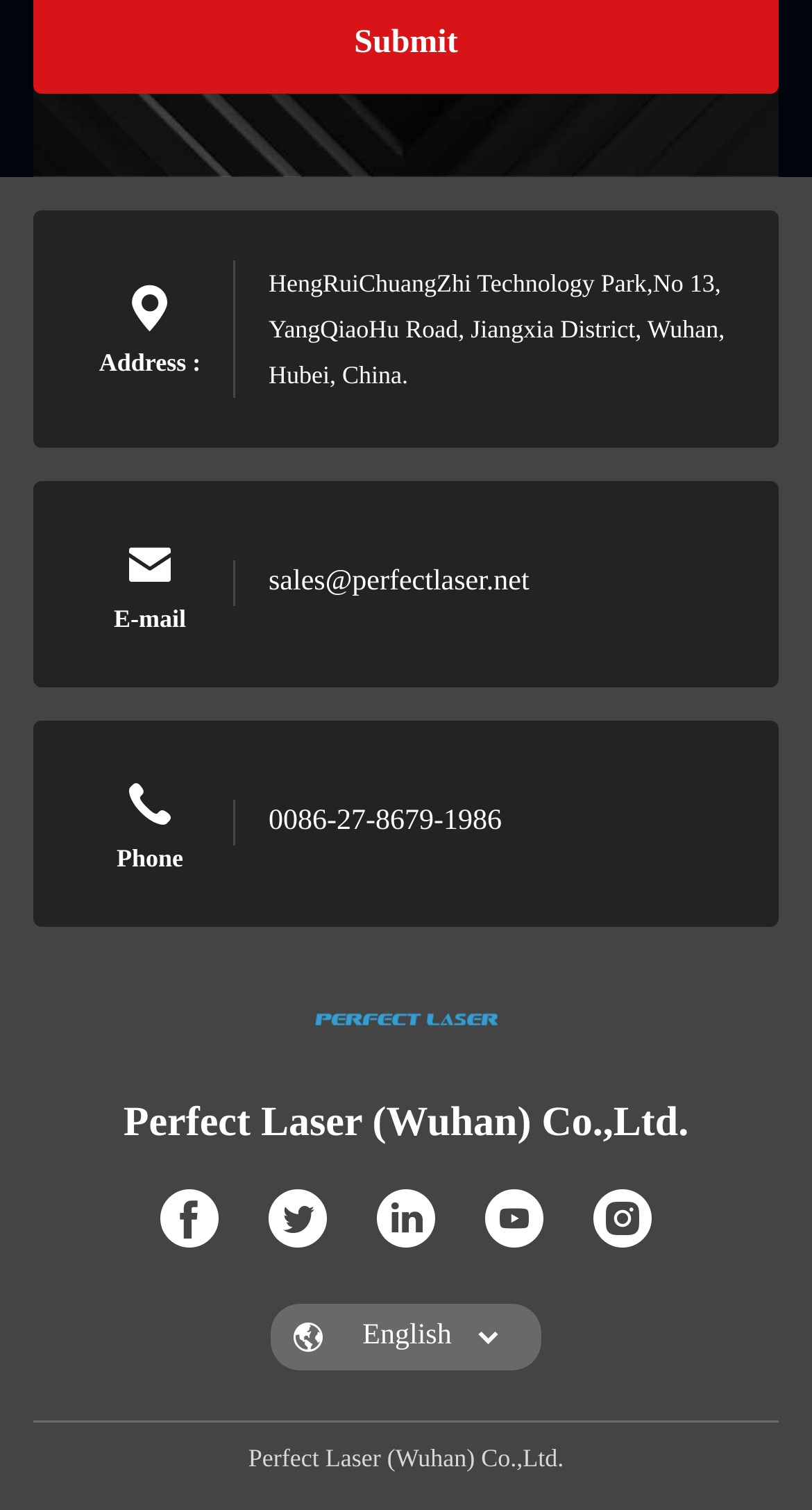Please find the bounding box coordinates of the element that you should click to achieve the following instruction: "Visit Facebook page". The coordinates should be presented as four float numbers between 0 and 1: [left, top, right, bottom].

[0.192, 0.784, 0.274, 0.83]